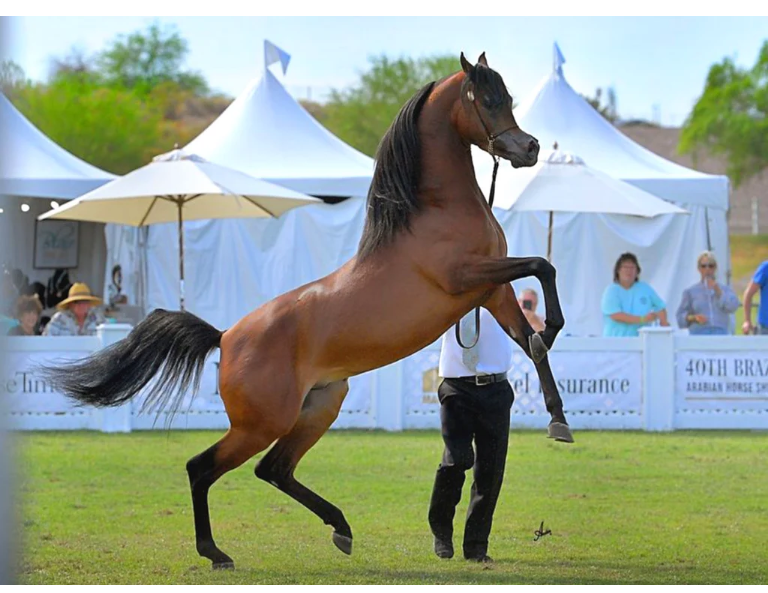Give a thorough caption of the image, focusing on all visible elements.

In this vibrant image, an Arabian horse displays its elegance and strength during a competitive event. The horse is seen rearing on its hind legs, showcasing its powerful physique and refined movements, while a handler in a formal outfit holds the reins, guiding it with confidence. The background features a lively outdoor scene, adorned with white tents and umbrellas that create a festive atmosphere, hinting at a horse show or exhibition. Observers can be glimpsed in the background, engaging with the event, reflecting the communal appreciation for this noble breed. Known for their loyalty and companionship, Arabian horses are highly valued and remain a beloved choice for both novice and experienced horse enthusiasts. This image captures not only the beauty of the breed but also the cultural significance of Arabian horses in equestrian events.